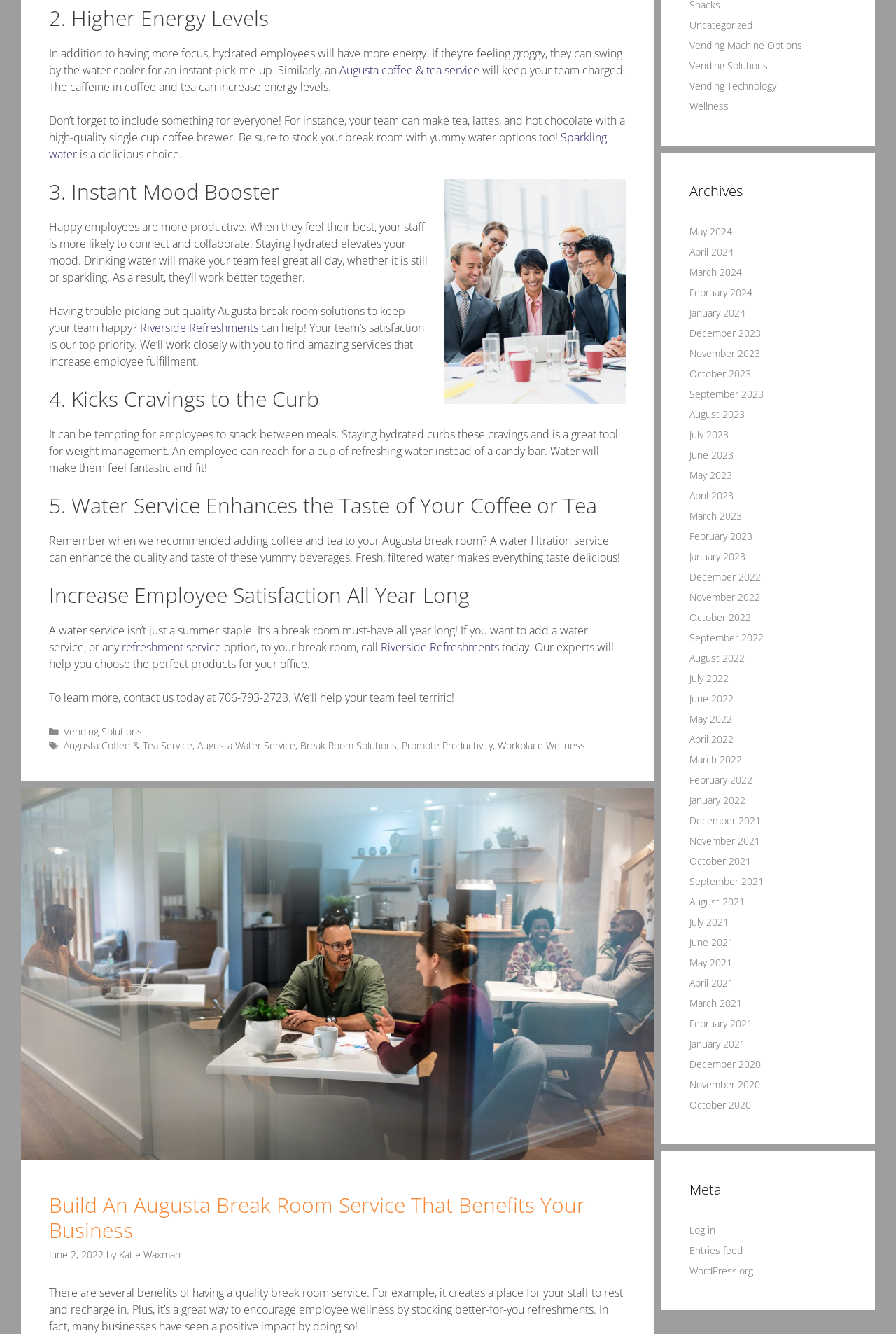Please determine the bounding box coordinates of the element to click in order to execute the following instruction: "follow the link to Riverside Refreshments". The coordinates should be four float numbers between 0 and 1, specified as [left, top, right, bottom].

[0.156, 0.24, 0.288, 0.251]